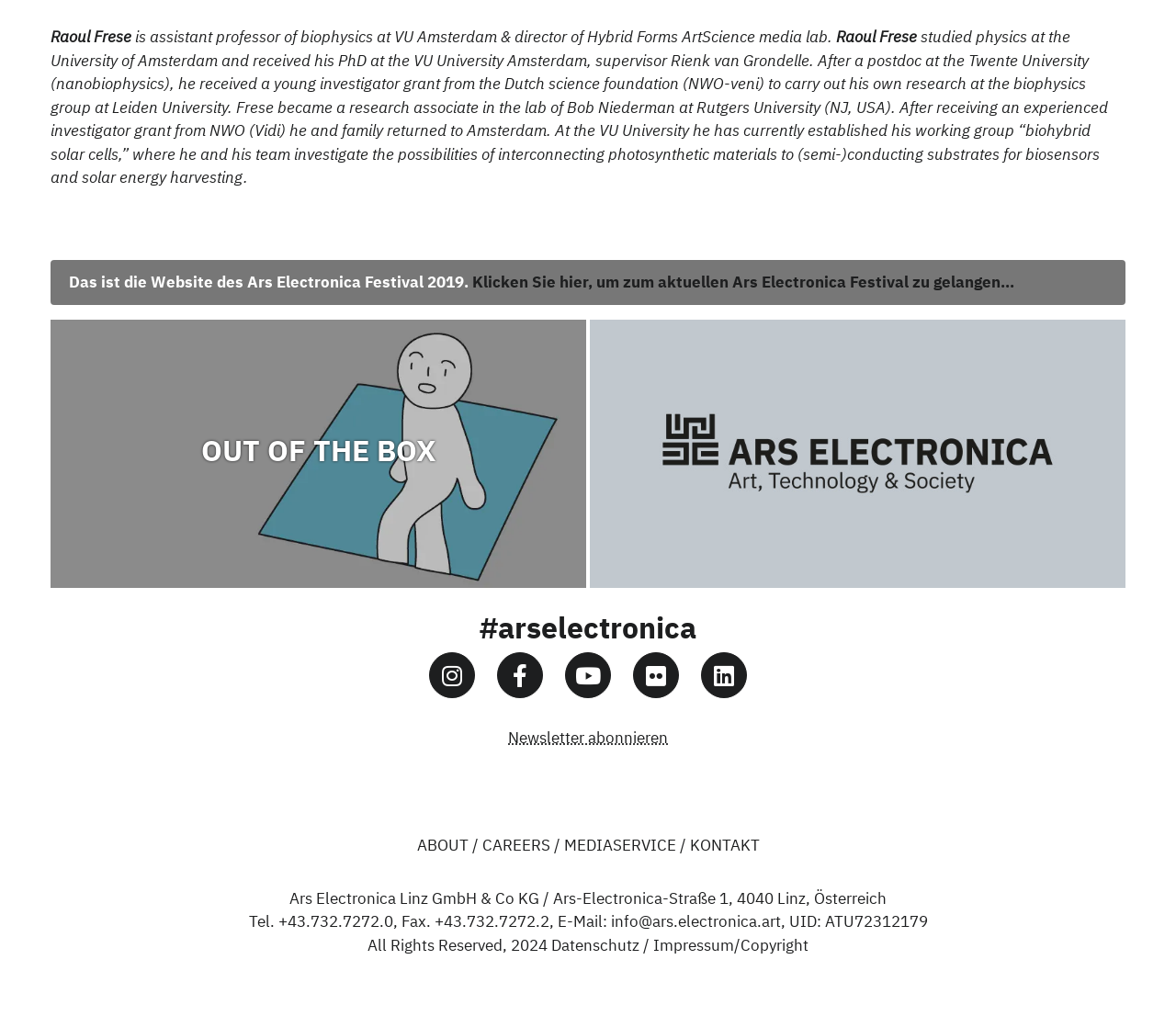Determine the bounding box coordinates of the clickable area required to perform the following instruction: "Check the contact information". The coordinates should be represented as four float numbers between 0 and 1: [left, top, right, bottom].

[0.246, 0.874, 0.754, 0.894]